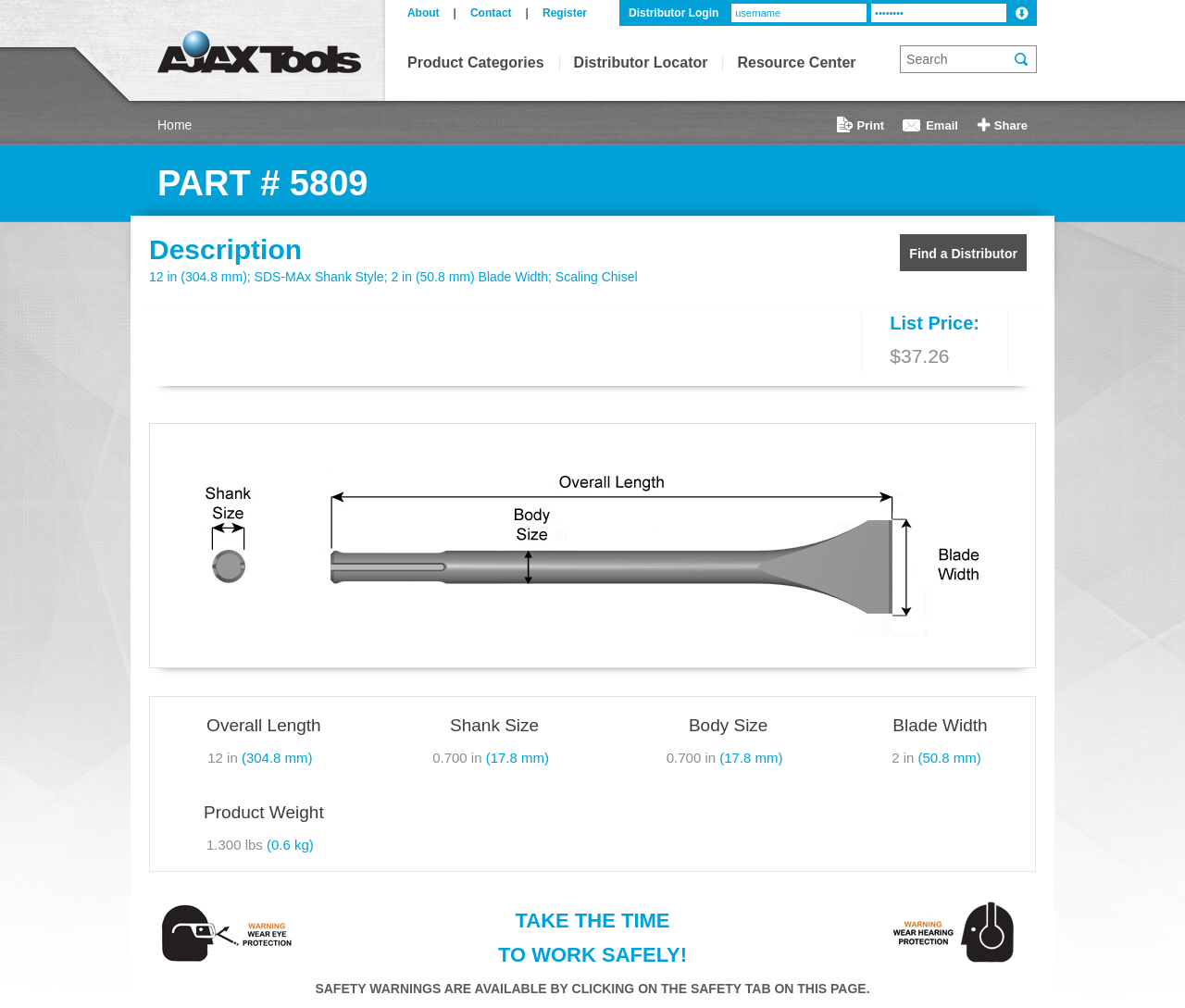Locate the bounding box of the UI element defined by this description: "Print". The coordinates should be given as four float numbers between 0 and 1, formatted as [left, top, right, bottom].

[0.705, 0.111, 0.746, 0.139]